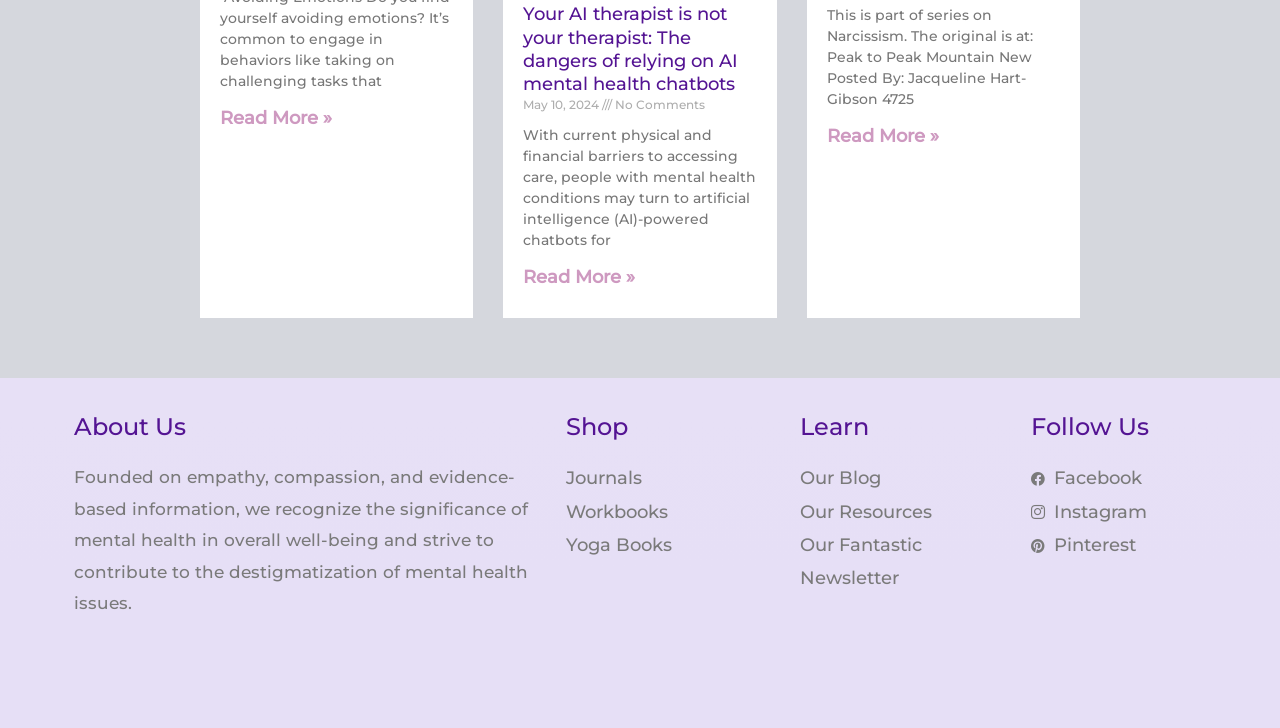What is the topic of the first article?
Examine the screenshot and reply with a single word or phrase.

AI mental health chatbots